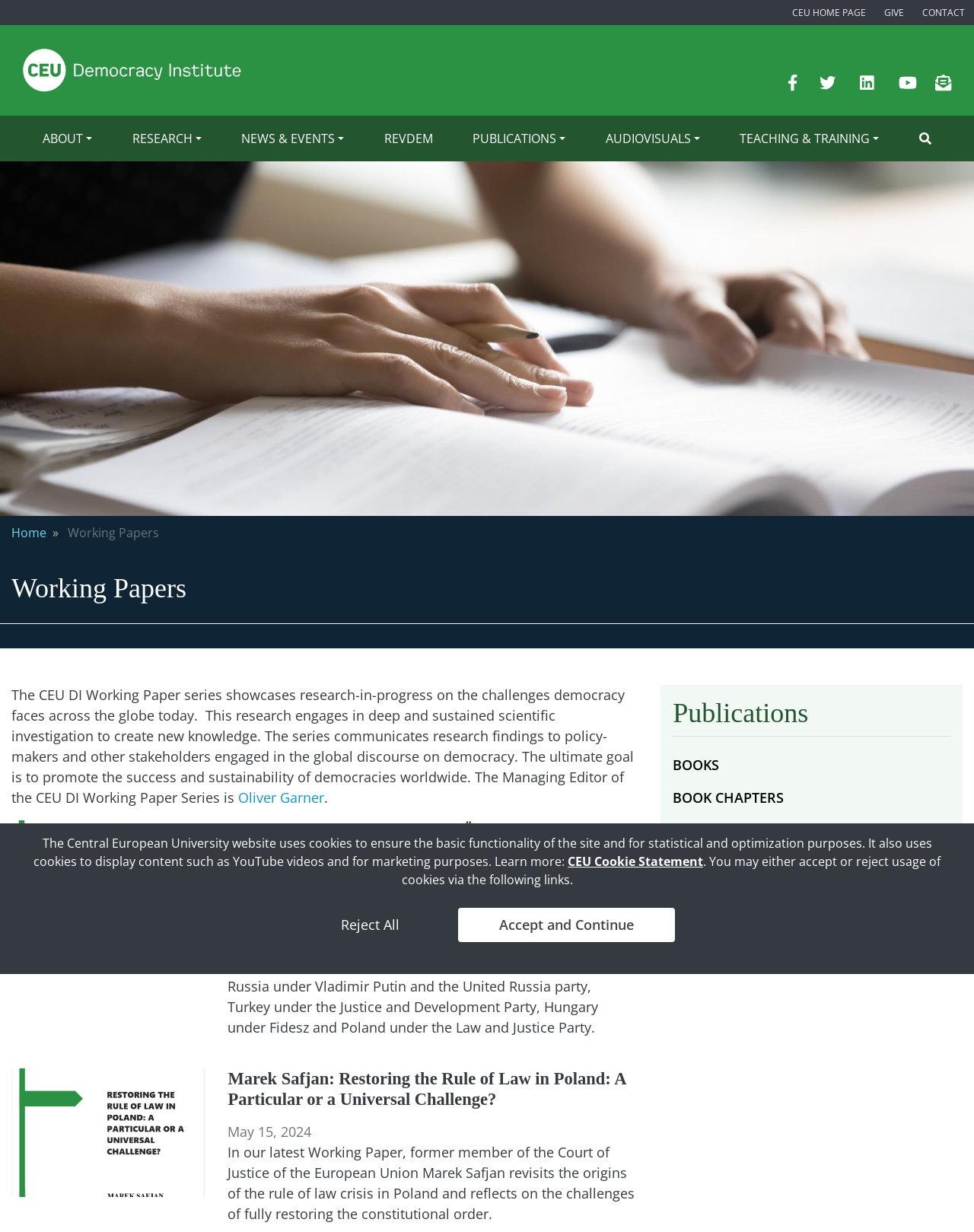Produce an elaborate caption capturing the essence of the webpage.

The webpage is about the Working Papers section of the CEU Democracy Institute. At the top, there are several links to navigate to other parts of the website, including the CEU home page, a "Give" page, and a "Contact" page. Below these links, there is a logo of the CEU Democracy Institute, followed by a navigation menu with links to different sections of the website, such as "About", "Research", "News & Events", and "Publications".

The main content of the page is divided into two sections. On the left, there is a sidebar with links to different types of publications, including books, book chapters, academic articles, working papers, and others. On the right, there are several working papers listed, each with a title, author, and publication date. The working papers are accompanied by a brief summary and a link to download the paper.

The first working paper is titled "Varieties of Autocratic Policy Expansion: Hungary, Poland, Russia and Turkey" by Adrienn Győry, Kerem Gabriel Öktem, and Dorottya Szikra. Below the title, there is a brief summary of the paper, which explores the differing pathways of four autocratizing regimes. The second working paper is titled "Restoring the Rule of Law in Poland: A Particular or a Universal Challenge?" by Marek Safjan, which revisits the origins of the rule of law crisis in Poland and reflects on the challenges of fully restoring the constitutional order.

At the bottom of the page, there is a banner with a cookie policy statement, which informs users about the use of cookies on the website and provides links to accept or reject the use of cookies.